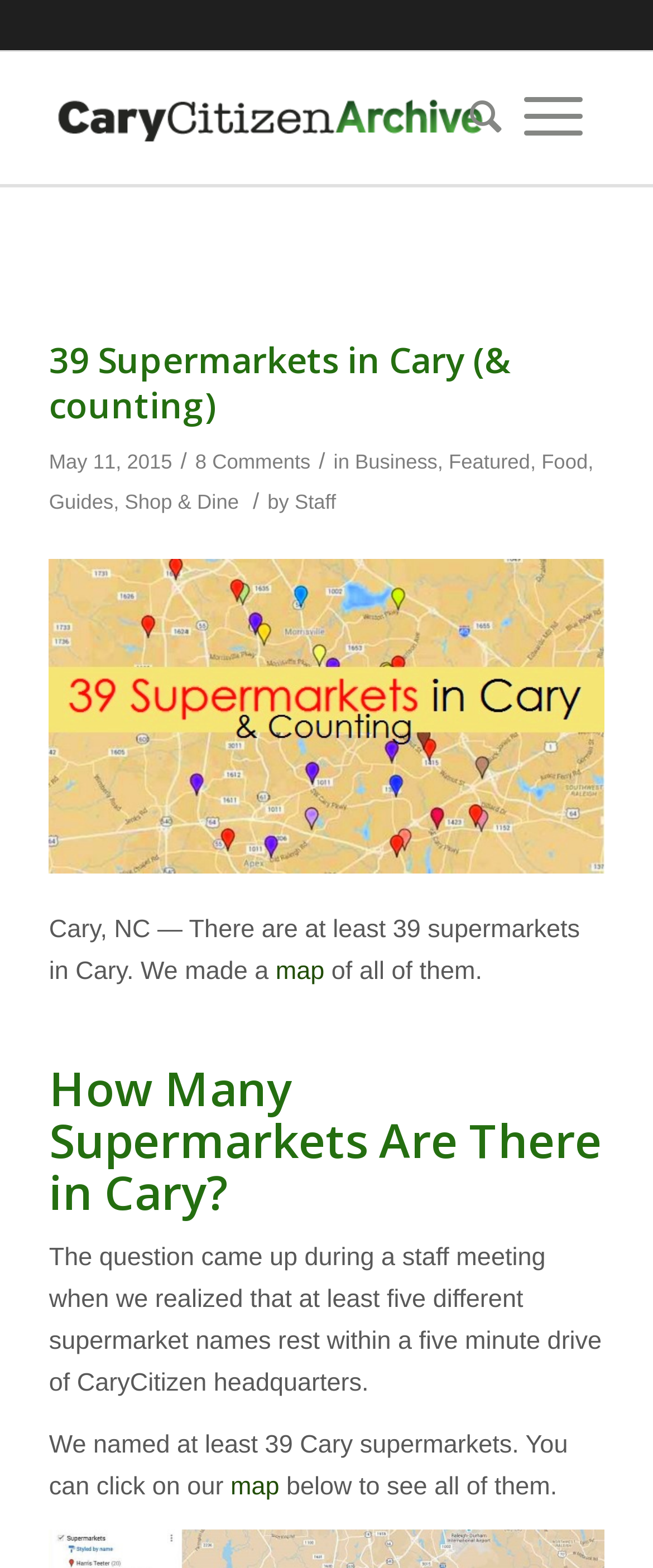Using the provided element description: "Featured", identify the bounding box coordinates. The coordinates should be four floats between 0 and 1 in the order [left, top, right, bottom].

[0.687, 0.287, 0.812, 0.302]